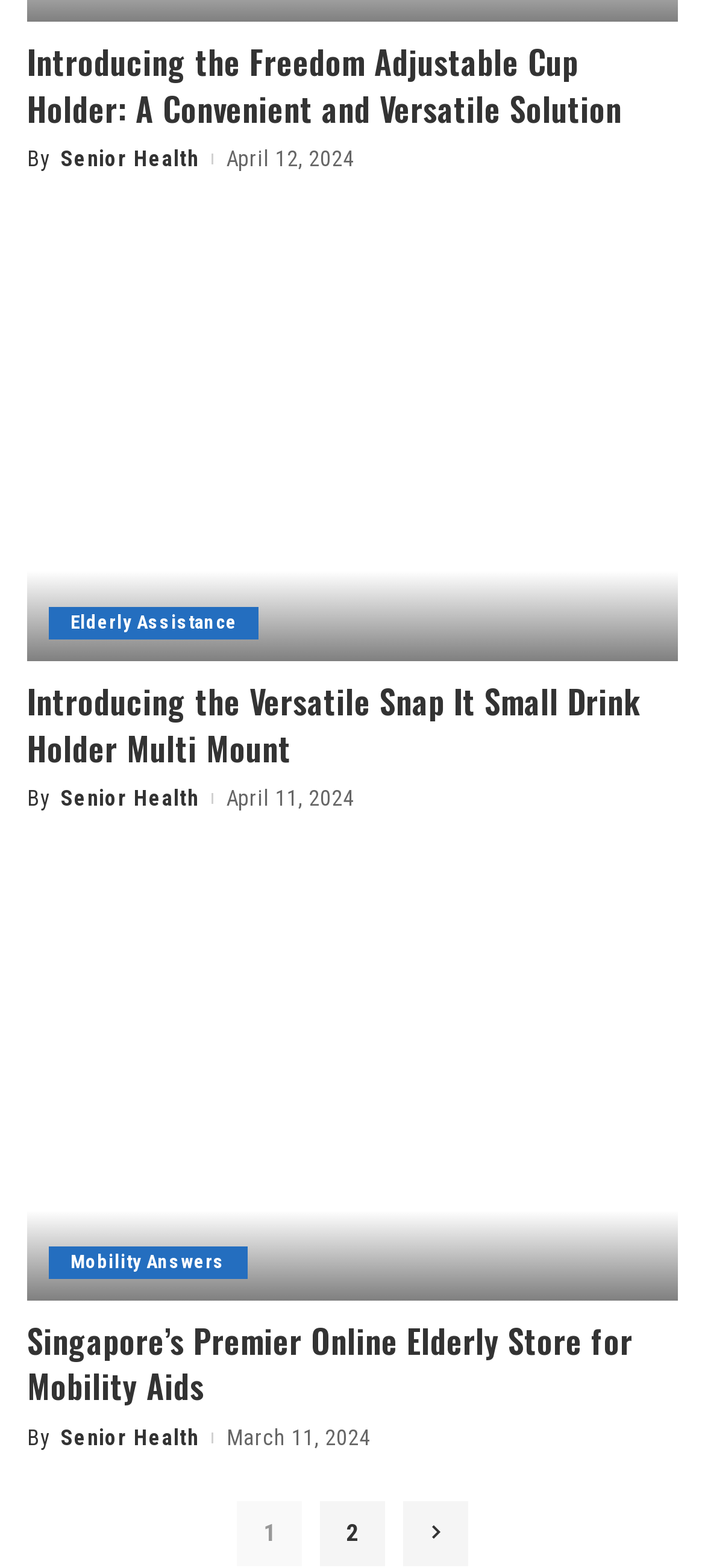Determine the bounding box for the described UI element: "2".

[0.454, 0.957, 0.546, 0.999]